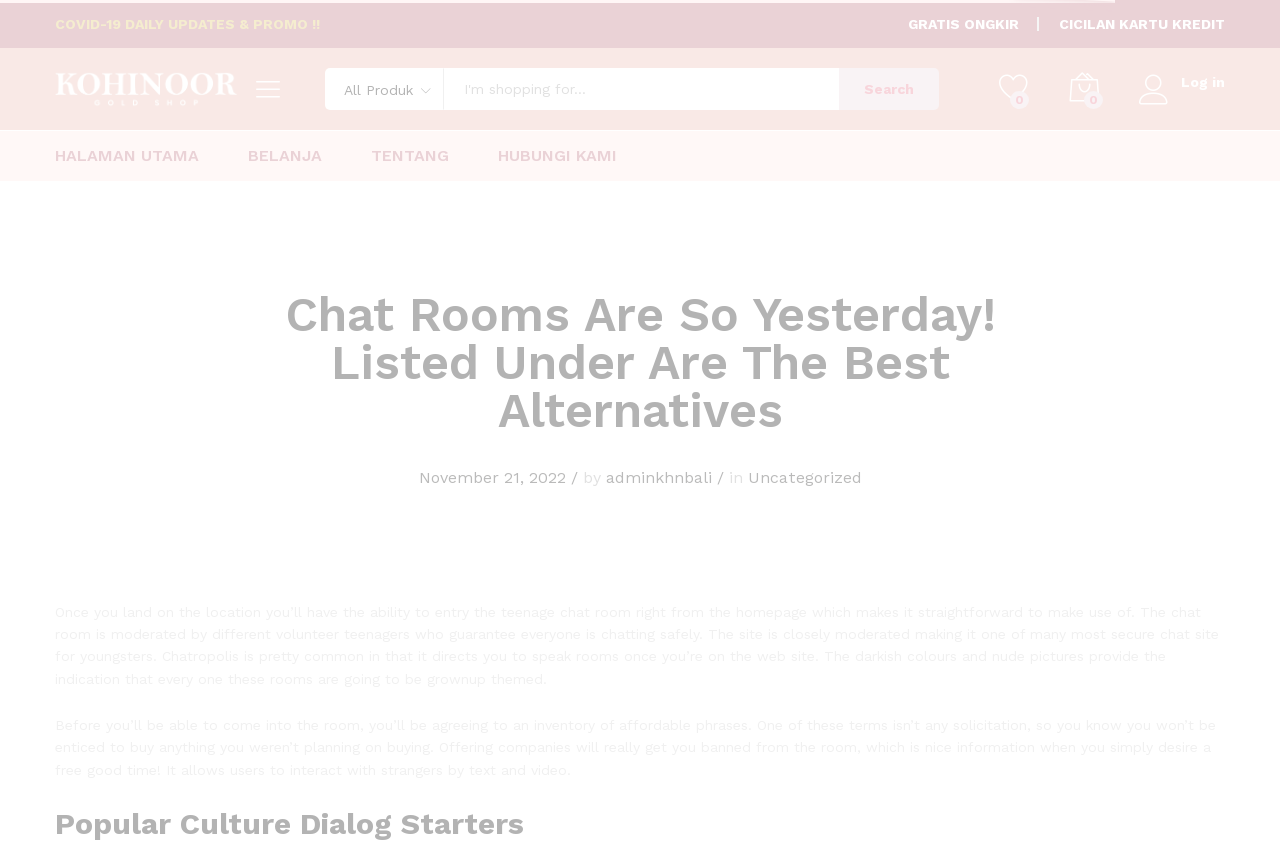What is the main heading displayed on the webpage? Please provide the text.

Chat Rooms Are So Yesterday! Listed Under Are The Best Alternatives